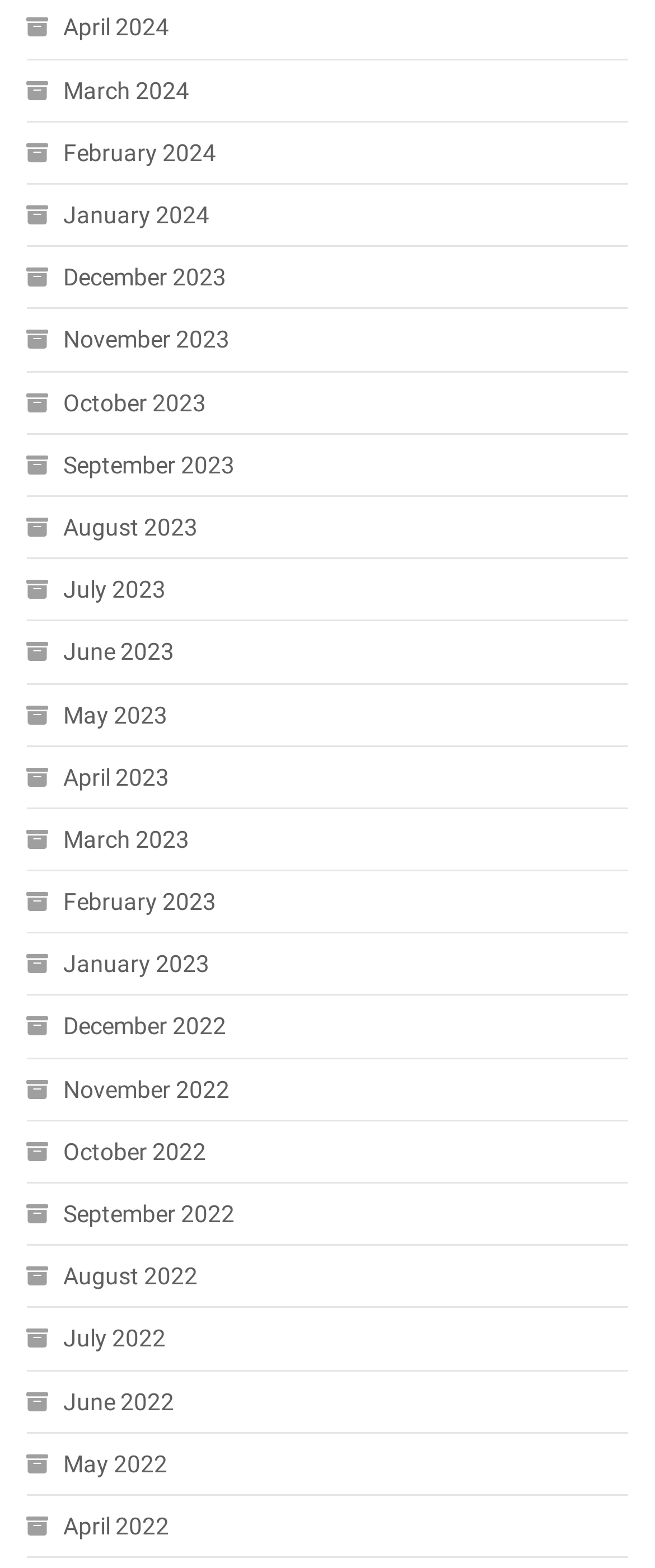Using the elements shown in the image, answer the question comprehensively: What is the most recent month listed?

By examining the list of links, I can see that the most recent month listed is April 2024, which is the first link in the list.